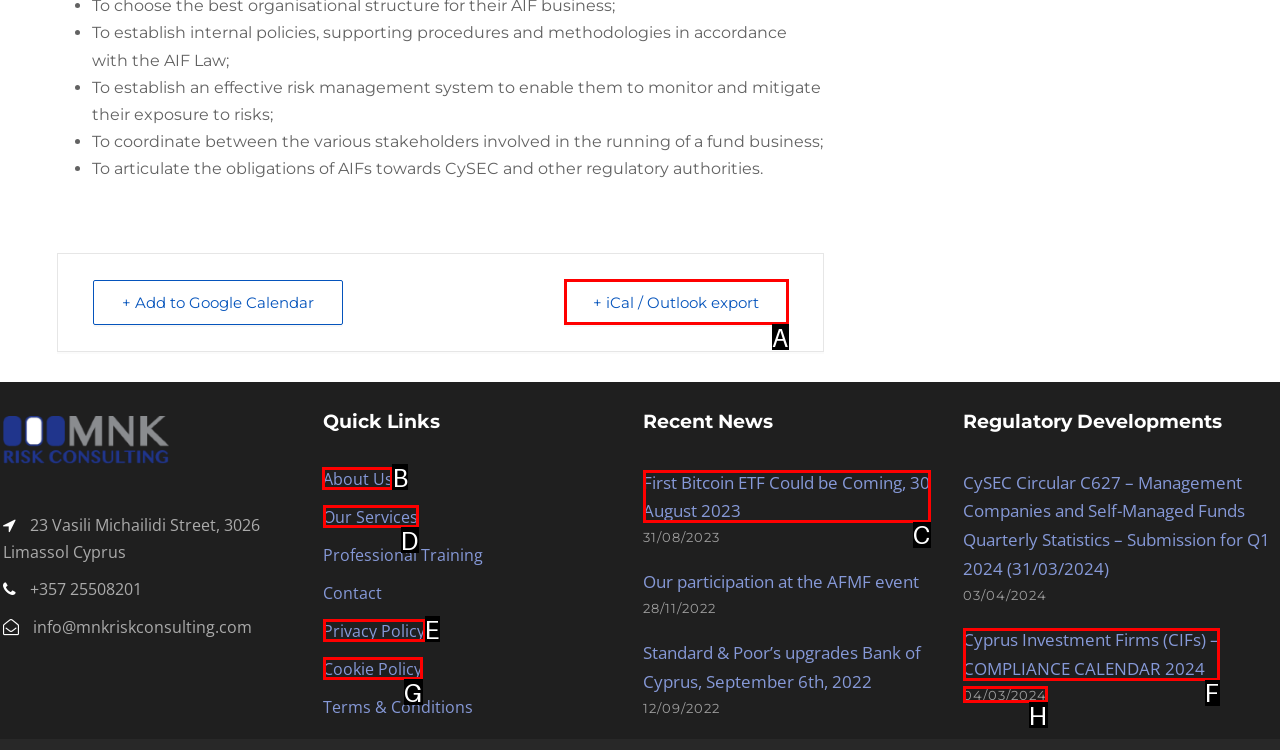To complete the instruction: Visit About Us page, which HTML element should be clicked?
Respond with the option's letter from the provided choices.

B